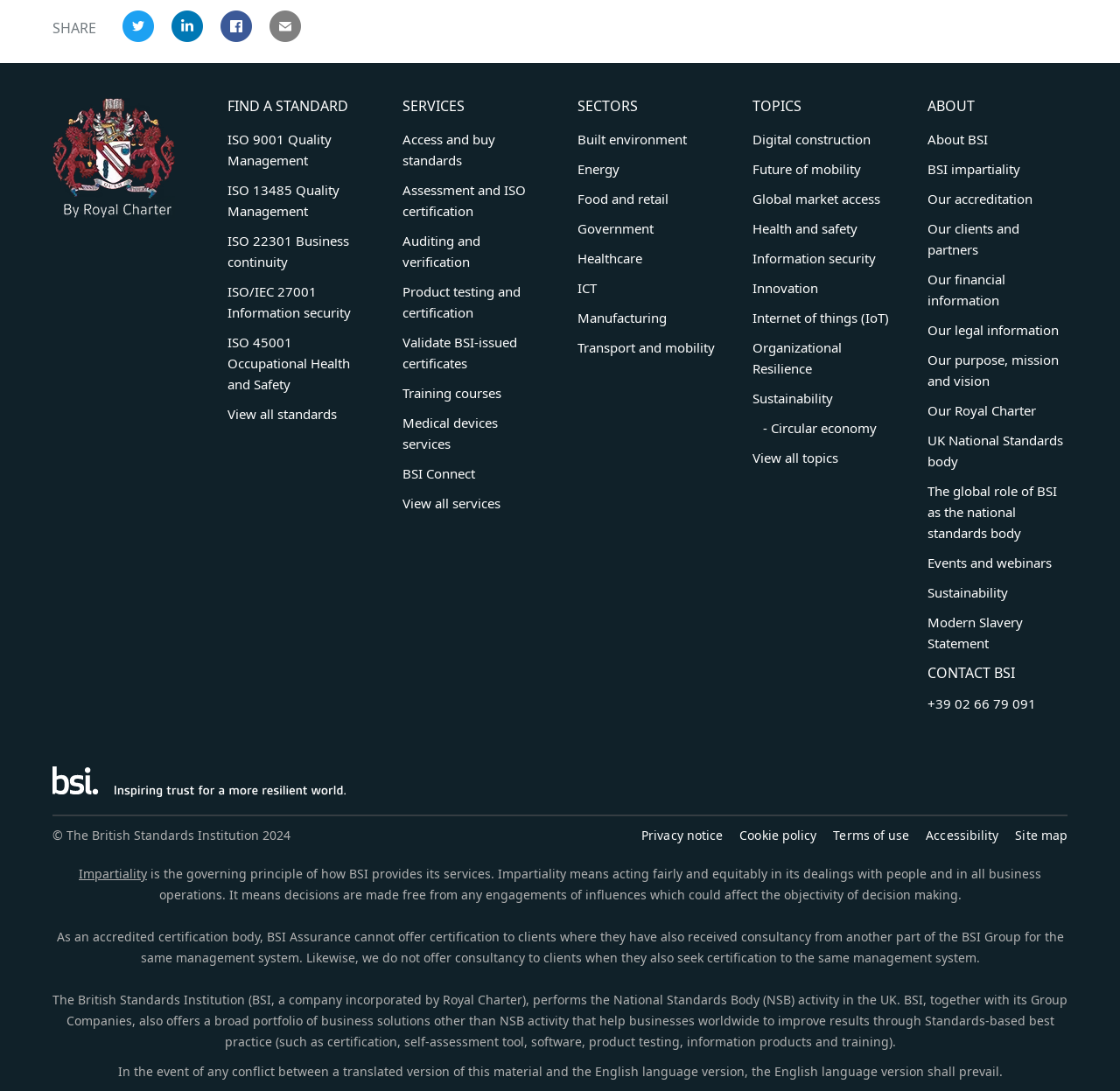Pinpoint the bounding box coordinates of the element that must be clicked to accomplish the following instruction: "Access and buy standards". The coordinates should be in the format of four float numbers between 0 and 1, i.e., [left, top, right, bottom].

[0.359, 0.118, 0.484, 0.156]